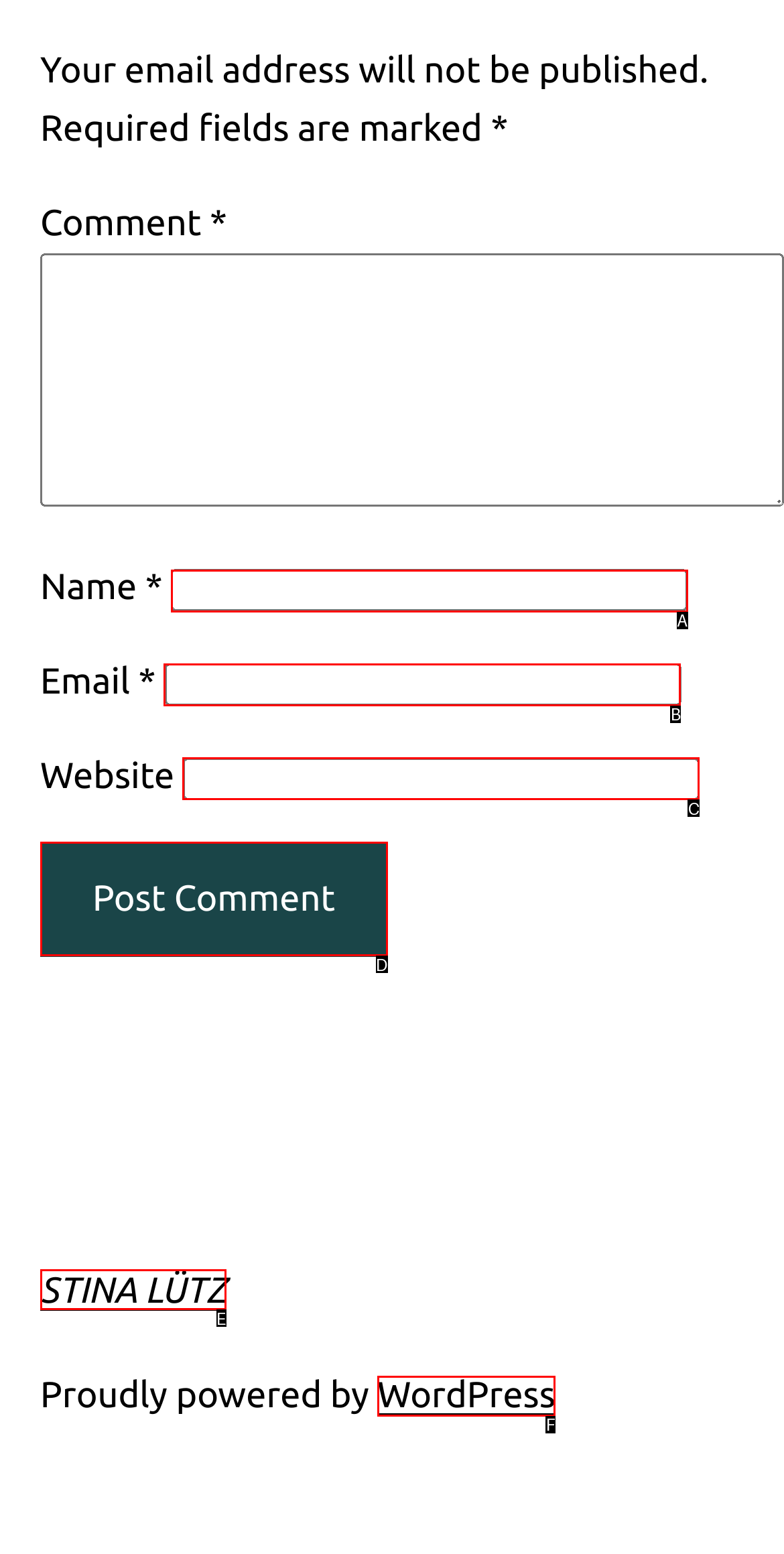Given the element description: parent_node: Name * name="author", choose the HTML element that aligns with it. Indicate your choice with the corresponding letter.

A